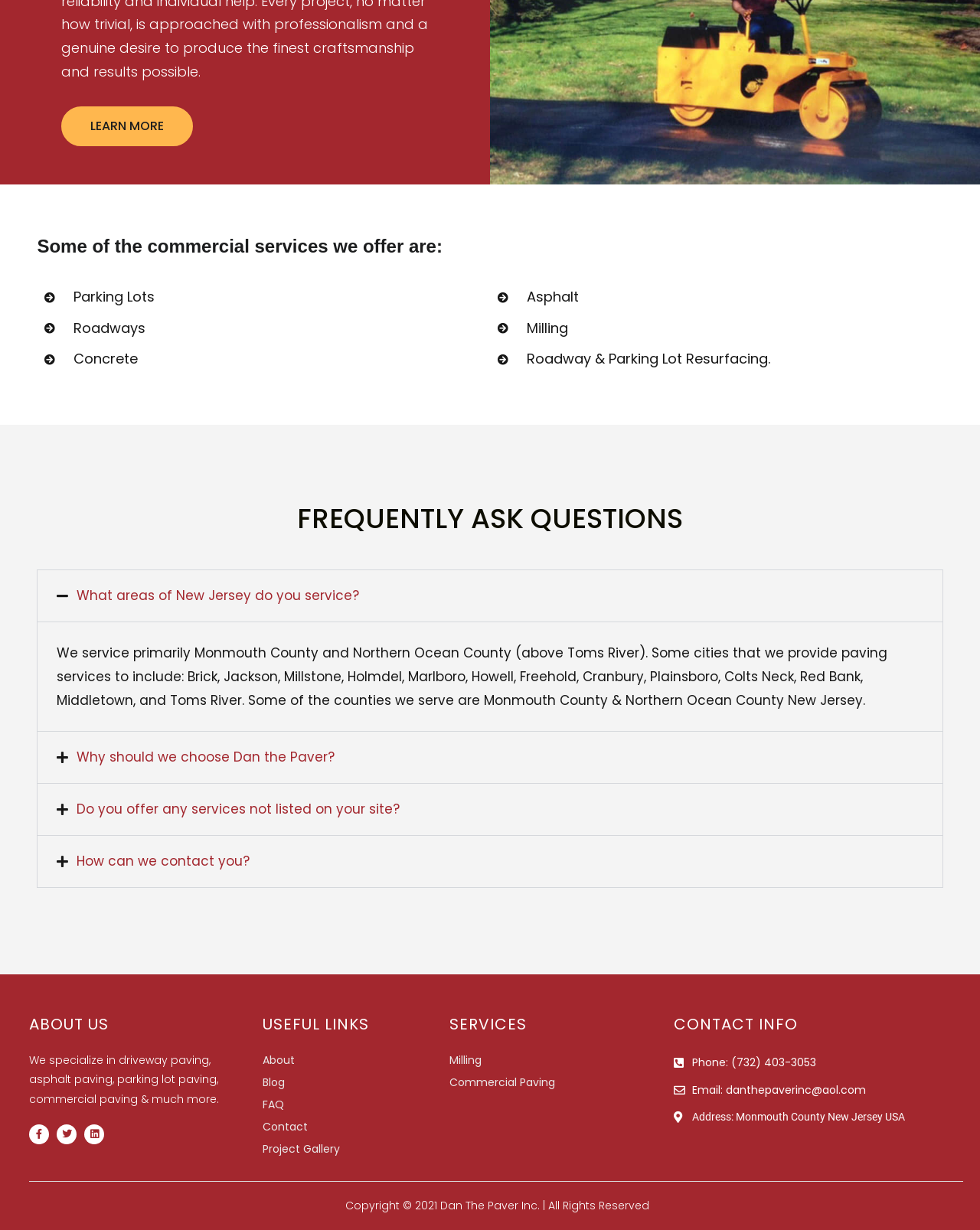Identify the bounding box coordinates for the UI element described as follows: About. Use the format (top-left x, top-left y, bottom-right x, bottom-right y) and ensure all values are floating point numbers between 0 and 1.

[0.268, 0.854, 0.459, 0.869]